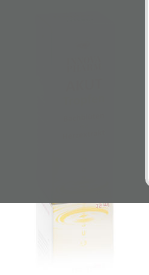Could you please study the image and provide a detailed answer to the question:
What is the intended benefit of the product?

The product is intended to support emotional and physical balance, aligning with the therapeutic principles of Bach flower therapy, as indicated by the product's description and packaging.